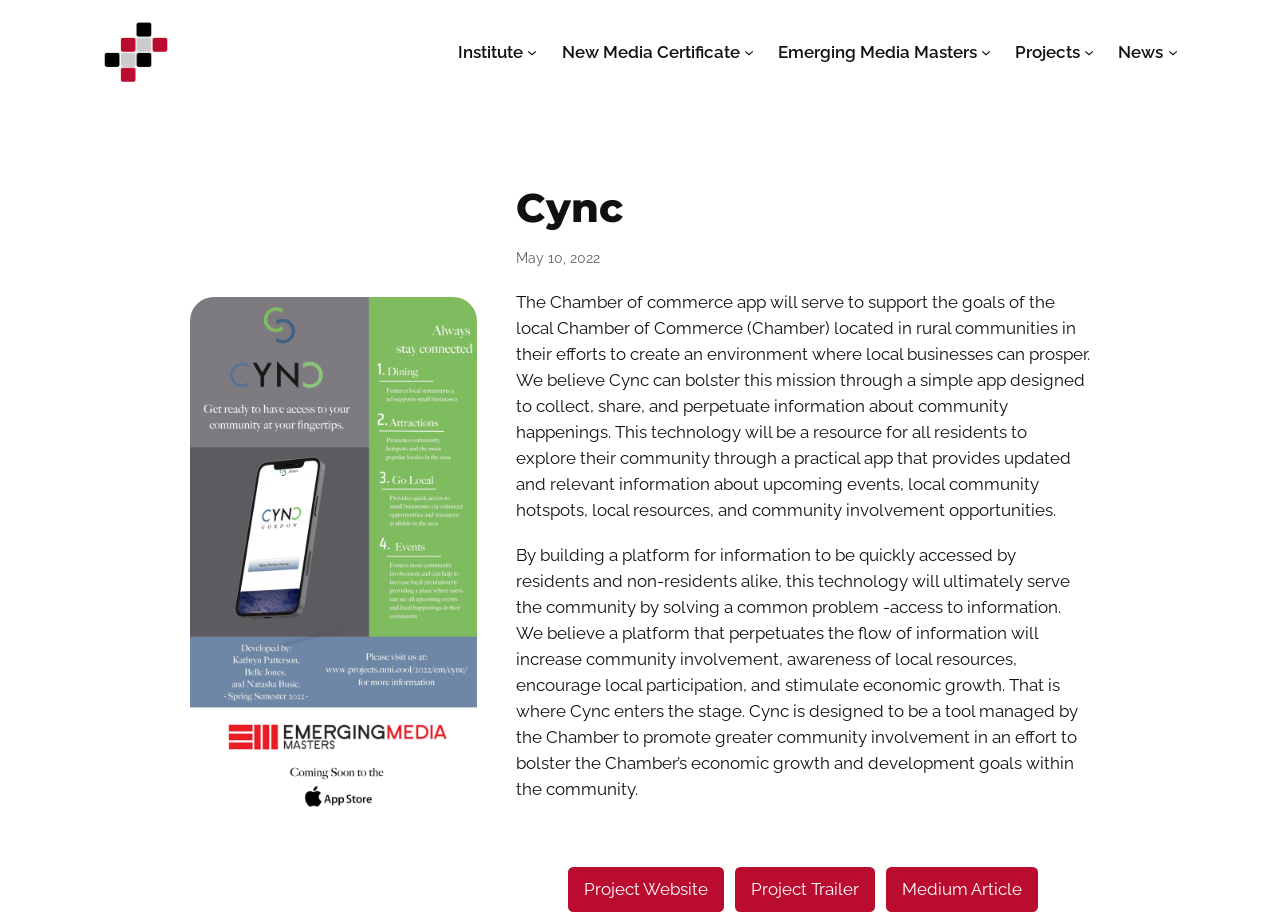How many links are available under the 'Institute' menu?
Carefully analyze the image and provide a detailed answer to the question.

The number of links under the 'Institute' menu can be determined by examining the navigation element with the text 'Institute' and its corresponding submenu, which contains one link with the text 'New Media Certificate'.